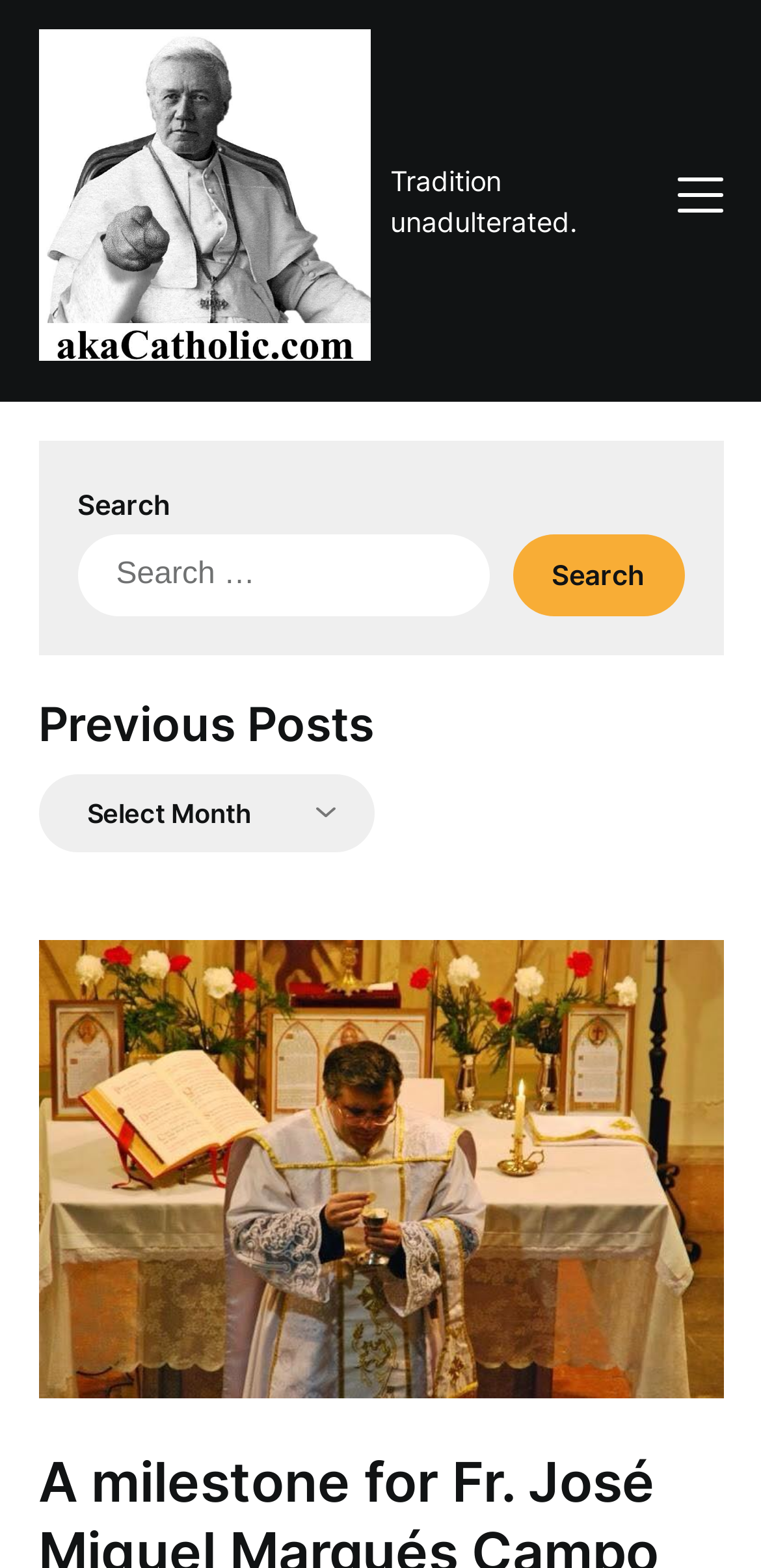What is the purpose of the button? Using the information from the screenshot, answer with a single word or phrase.

Search